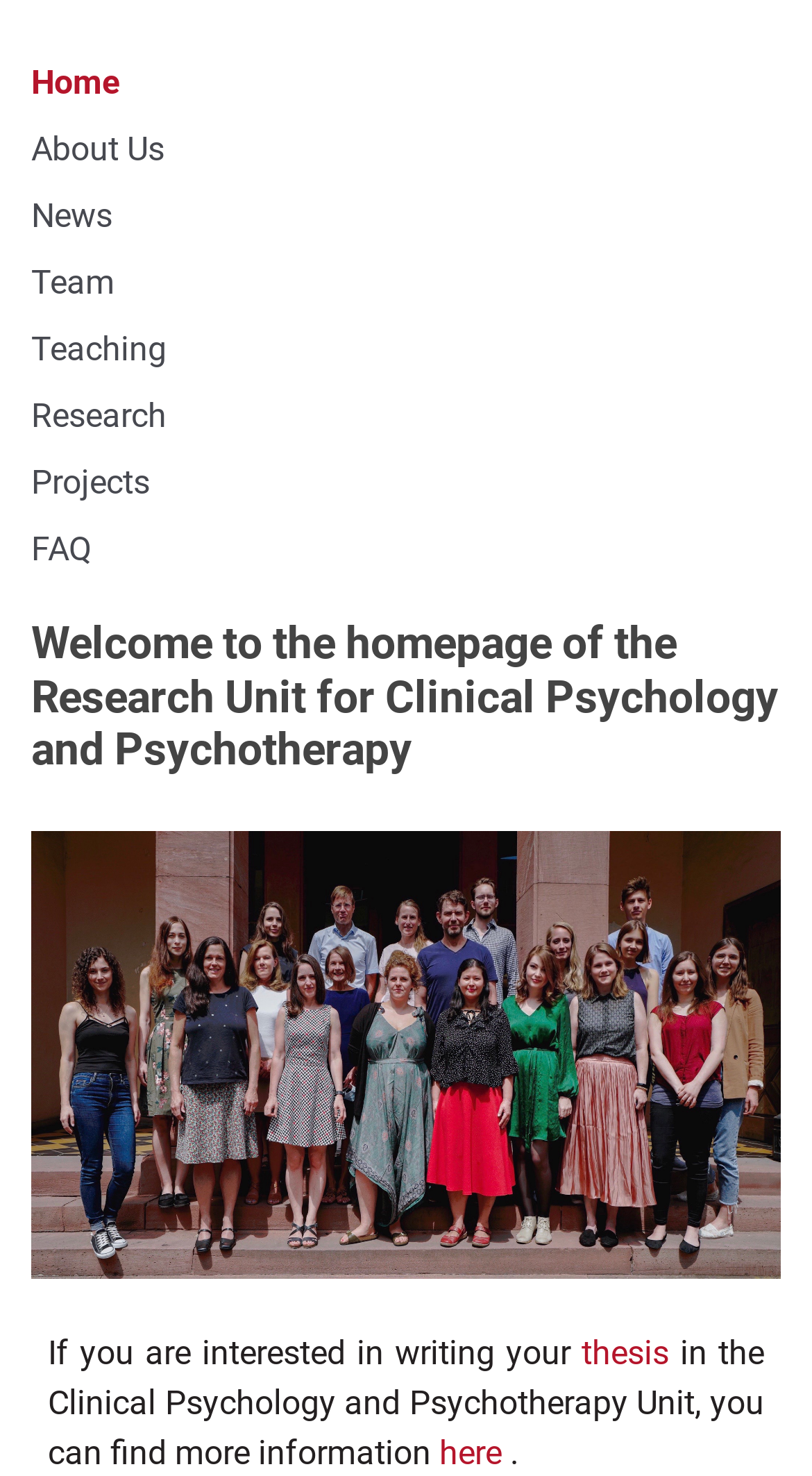Using the provided element description: "Team", determine the bounding box coordinates of the corresponding UI element in the screenshot.

[0.038, 0.178, 0.141, 0.205]